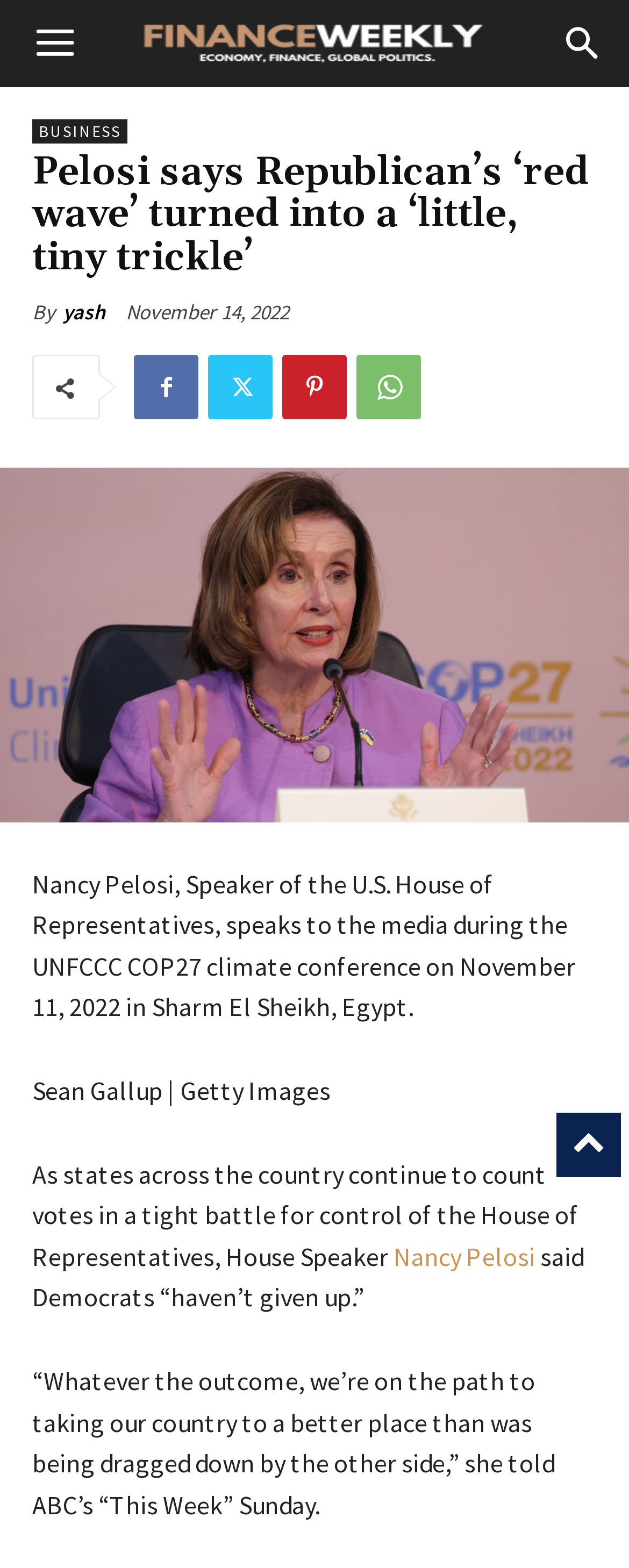Identify and provide the main heading of the webpage.

Pelosi says Republican’s ‘red wave’ turned into a ‘little, tiny trickle’